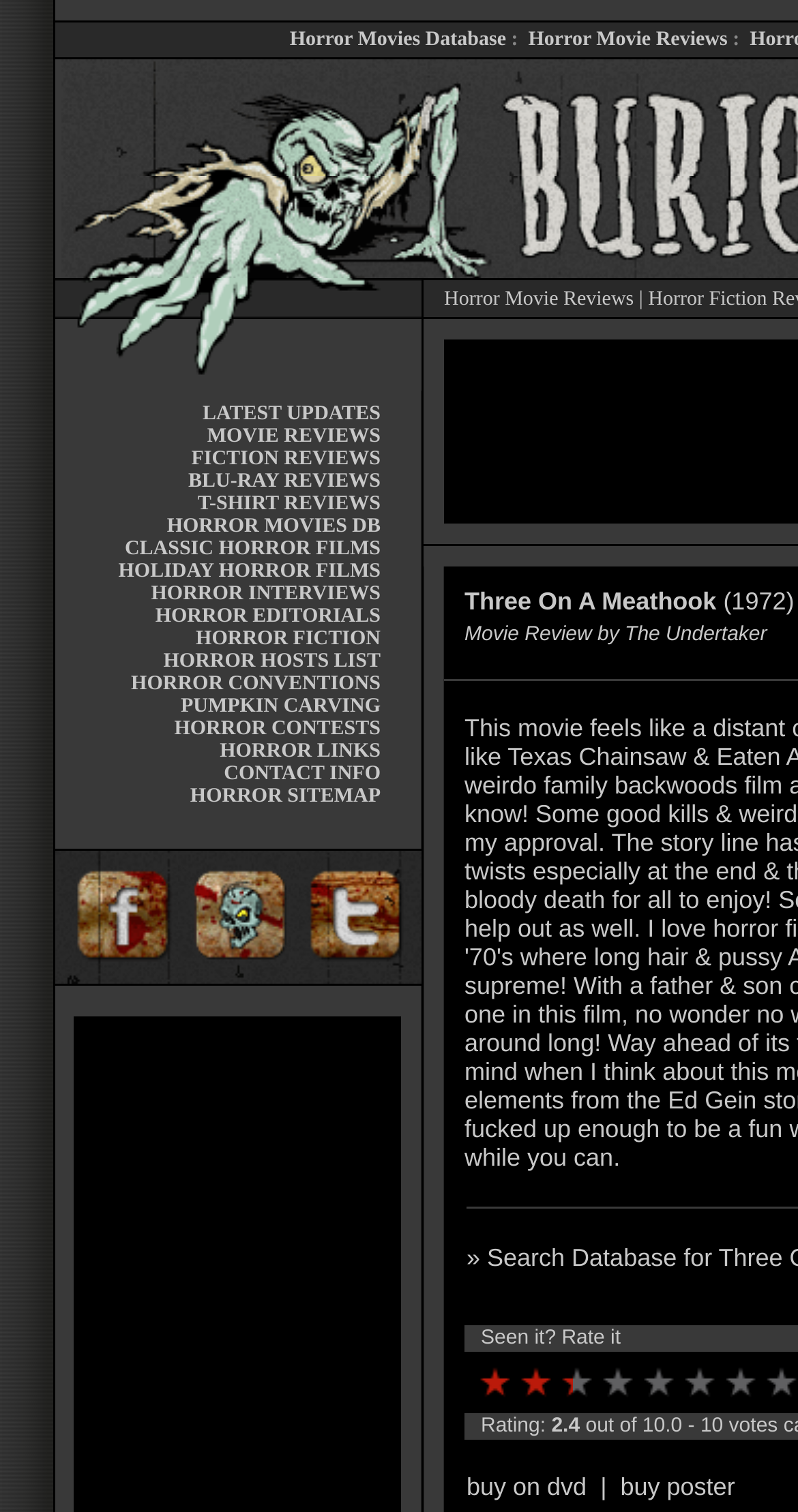Explain the features and main sections of the webpage comprehensively.

This webpage is dedicated to horror movies and reviews. At the top, there are two links, "Horror Movies Database" and "Horror Movie Reviews", which are positioned side by side. Below them, there is a table with three identical images, each with the text "Horror movies, reviews and more at buried.com". 

To the right of these images, there is a link "Horror Movie Reviews" and an image with the same text. Below this, there is a table with a long list of links, including "LATEST UPDATES", "MOVIE REVIEWS", "FICTION REVIEWS", and many more, all related to horror movies and reviews. 

Further down, there are three tables with empty cells, followed by another table with three links: "Dig Buried.com On Facebook", "Dig Buried.com", and "Dig Buried.com On Twitter", each with an accompanying image. 

At the very bottom, there is a table with pagination links, numbered from 1 to 7, and two more links, "buy on dvd" and "buy poster", which are likely related to the horror movie "Three On A Meathook 1972" mentioned in the meta description.